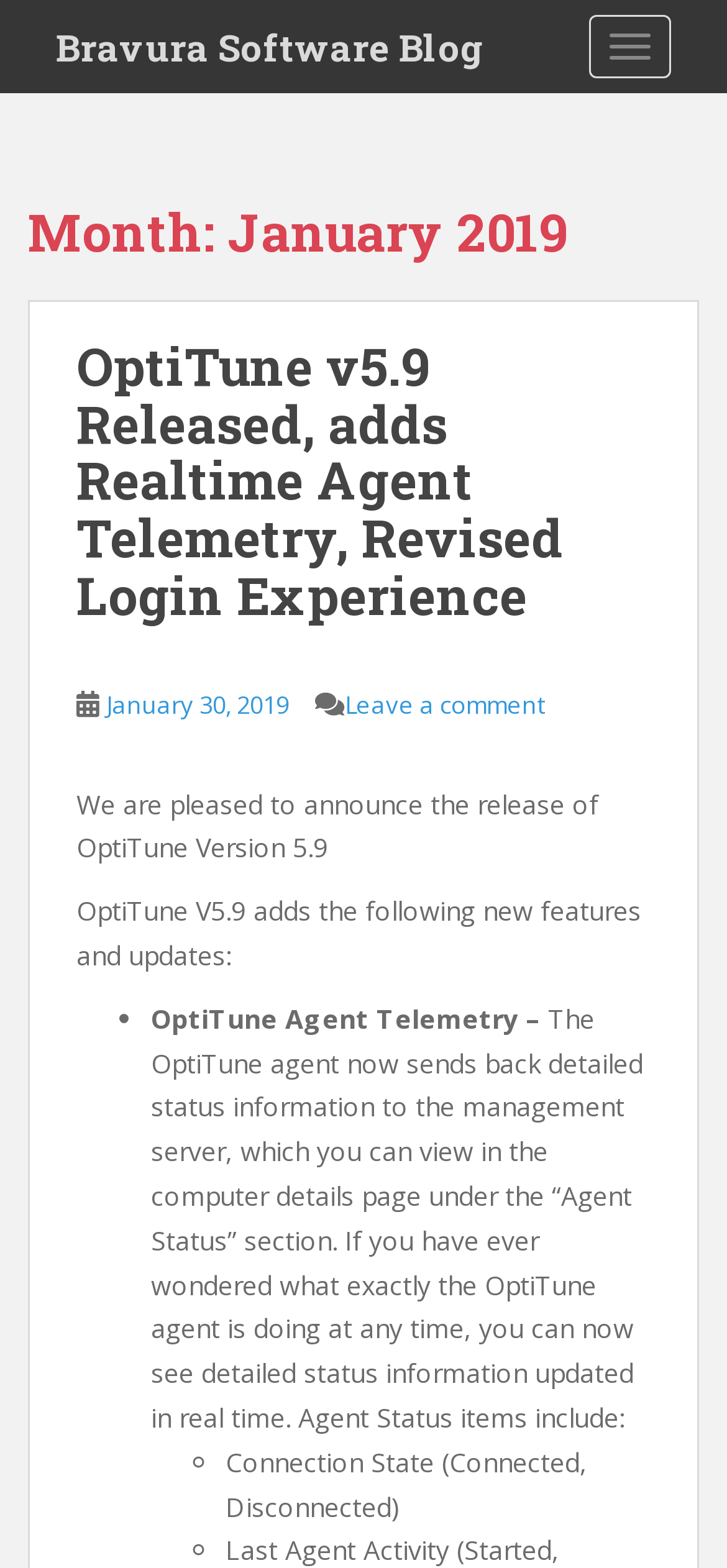Given the element description January 30, 2019January 30, 2019, specify the bounding box coordinates of the corresponding UI element in the format (top-left x, top-left y, bottom-right x, bottom-right y). All values must be between 0 and 1.

[0.146, 0.438, 0.397, 0.46]